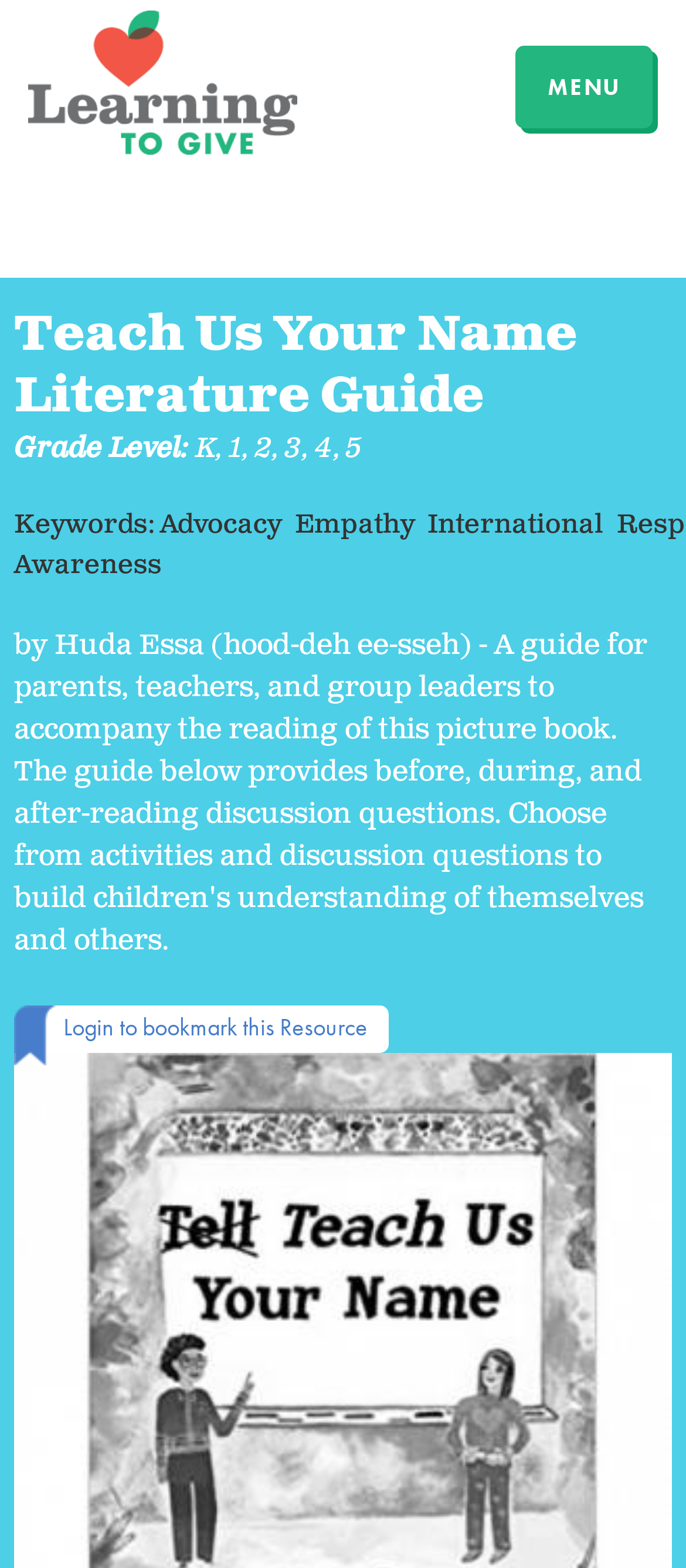Provide a short answer using a single word or phrase for the following question: 
What organization is associated with this literature guide?

Learning to Give